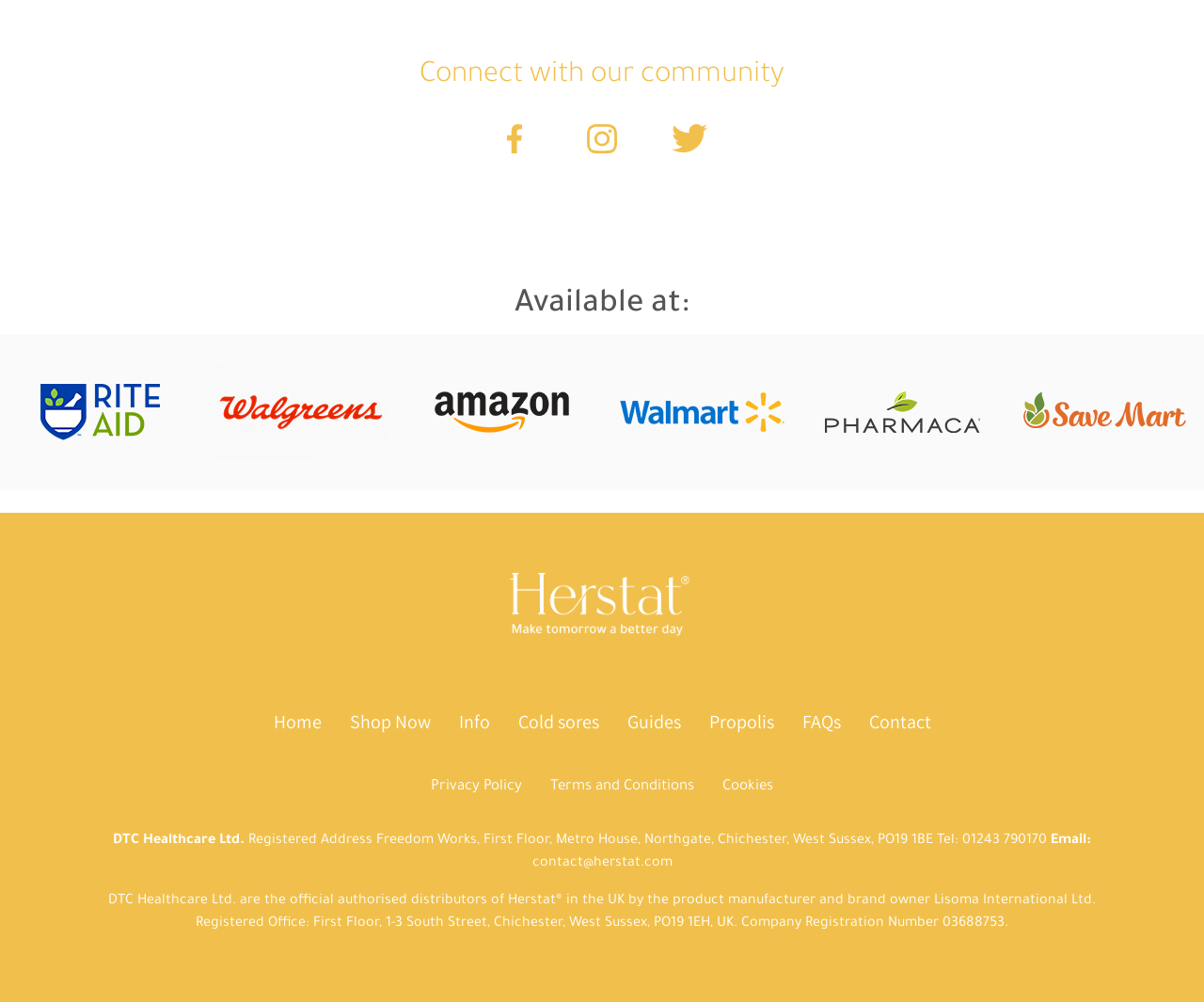Please identify the bounding box coordinates of where to click in order to follow the instruction: "Click on the first social media link".

[0.421, 0.123, 0.434, 0.153]